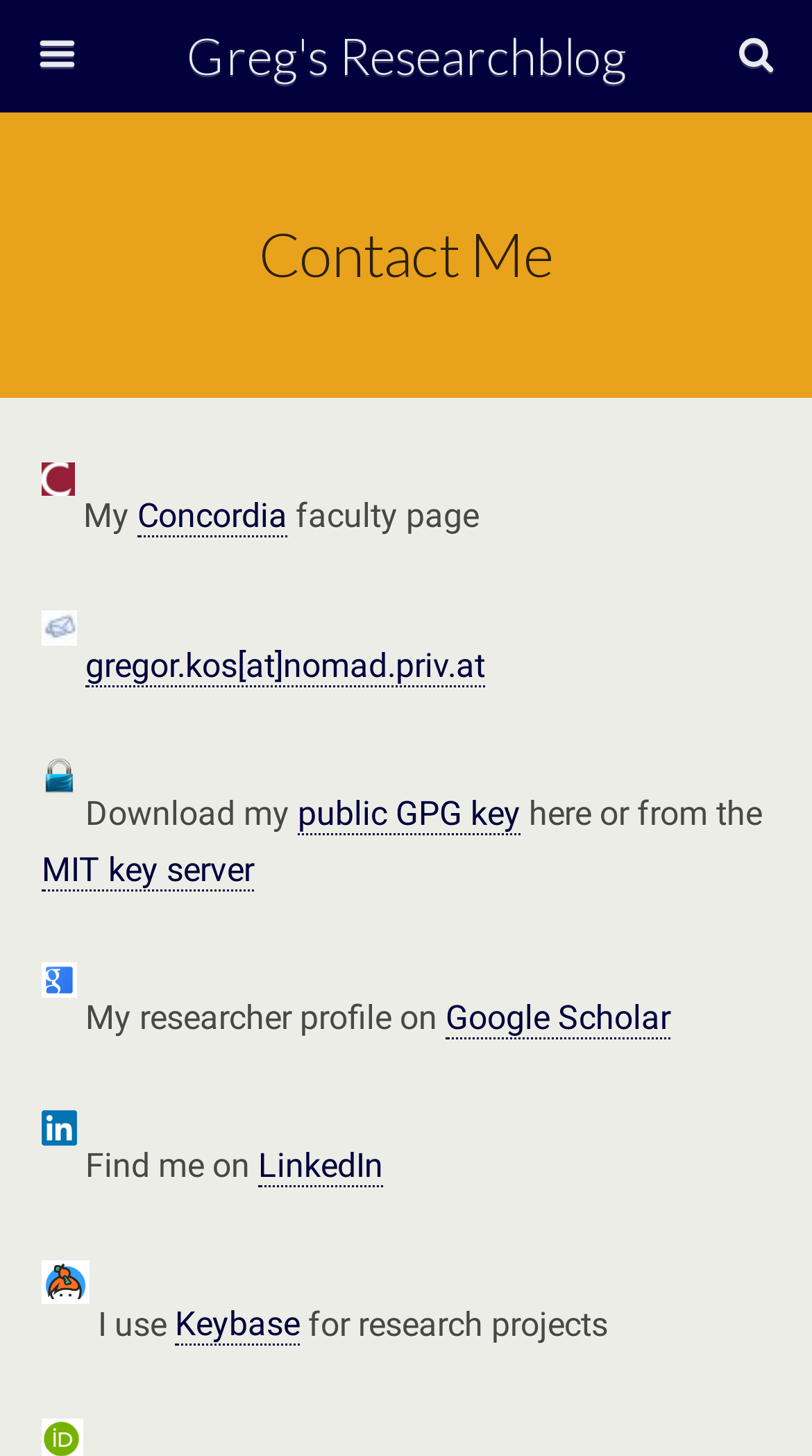Refer to the screenshot and answer the following question in detail:
What is the researcher's affiliation?

The researcher's affiliation can be determined by looking at the link 'Concordia' which is described as the researcher's 'faculty page', implying that the researcher is affiliated with Concordia.